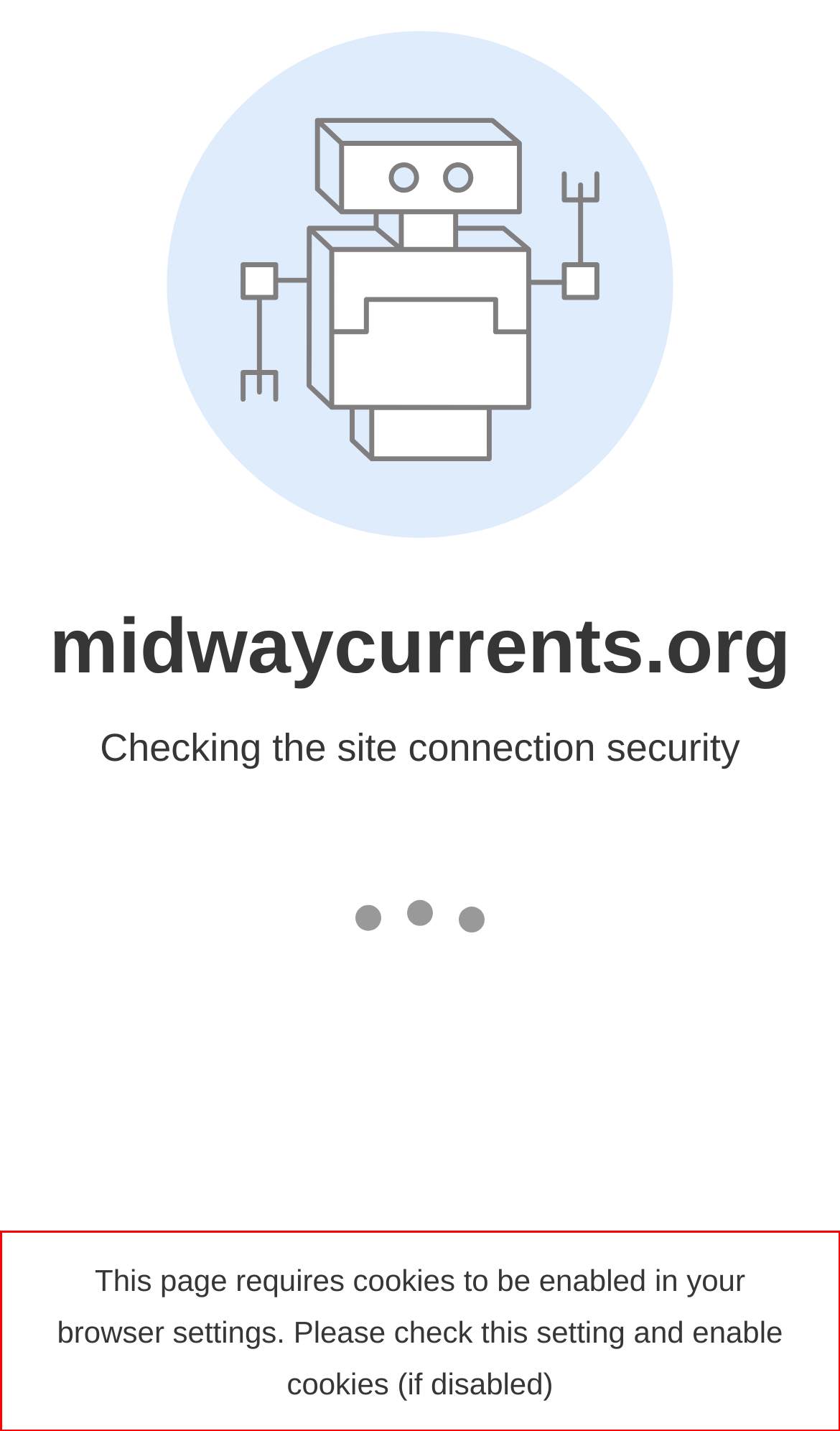You are provided with a screenshot of a webpage that includes a red bounding box. Extract and generate the text content found within the red bounding box.

This page requires cookies to be enabled in your browser settings. Please check this setting and enable cookies (if disabled)